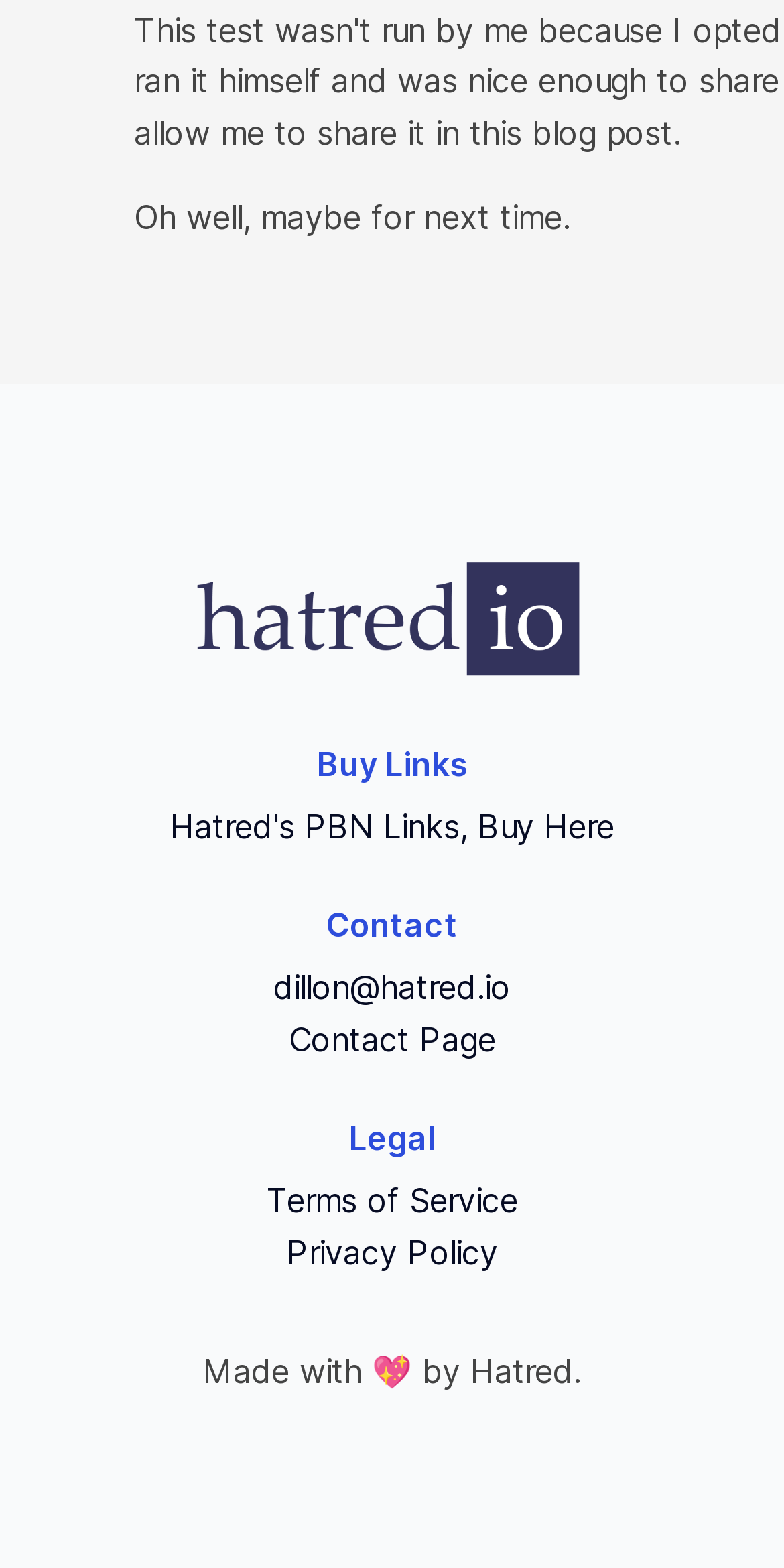Identify the bounding box coordinates for the UI element described as follows: Privacy Policy. Use the format (top-left x, top-left y, bottom-right x, bottom-right y) and ensure all values are floating point numbers between 0 and 1.

[0.365, 0.783, 0.635, 0.816]